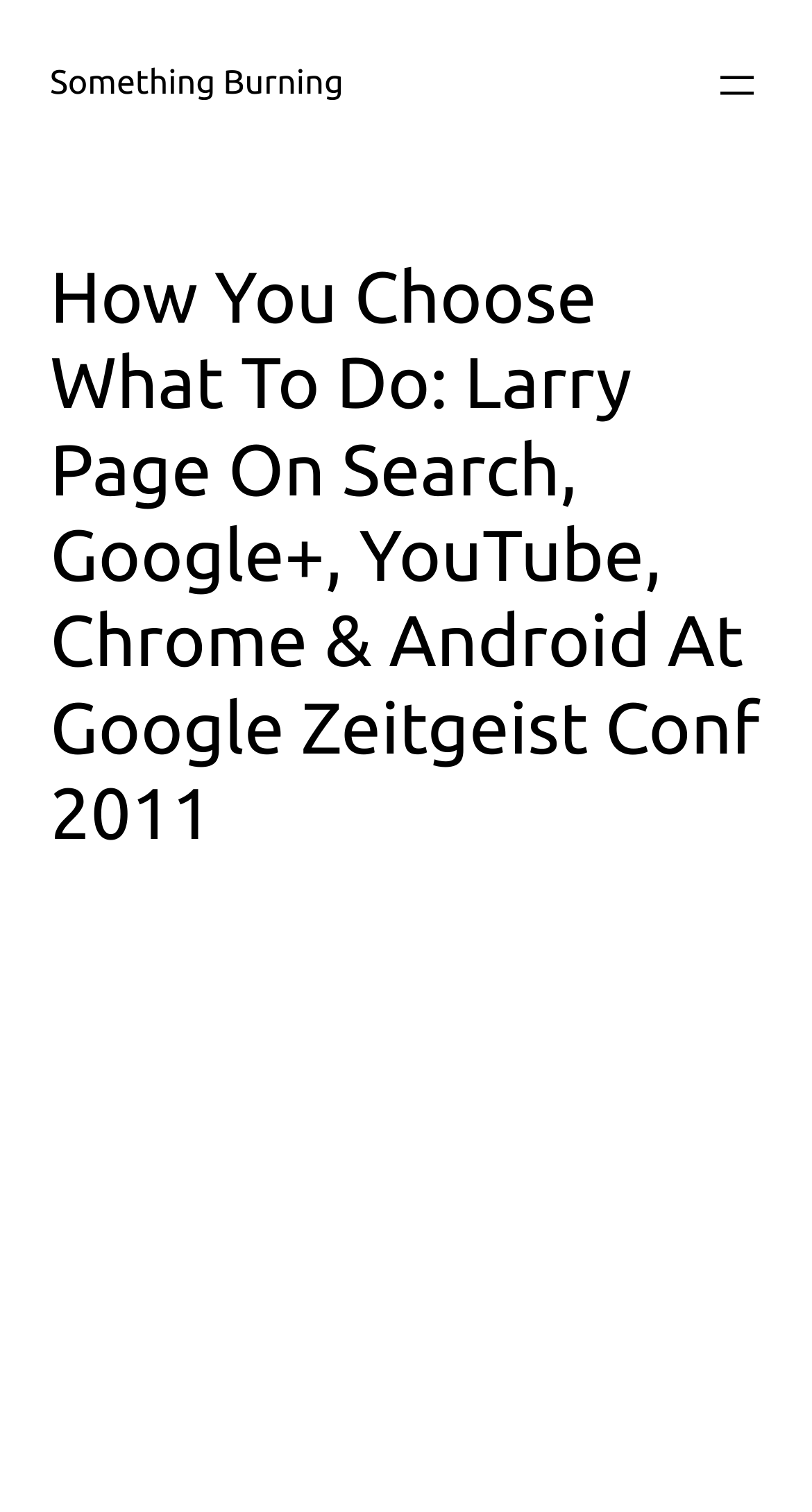Locate the UI element described by Something Burning and provide its bounding box coordinates. Use the format (top-left x, top-left y, bottom-right x, bottom-right y) with all values as floating point numbers between 0 and 1.

[0.062, 0.043, 0.423, 0.068]